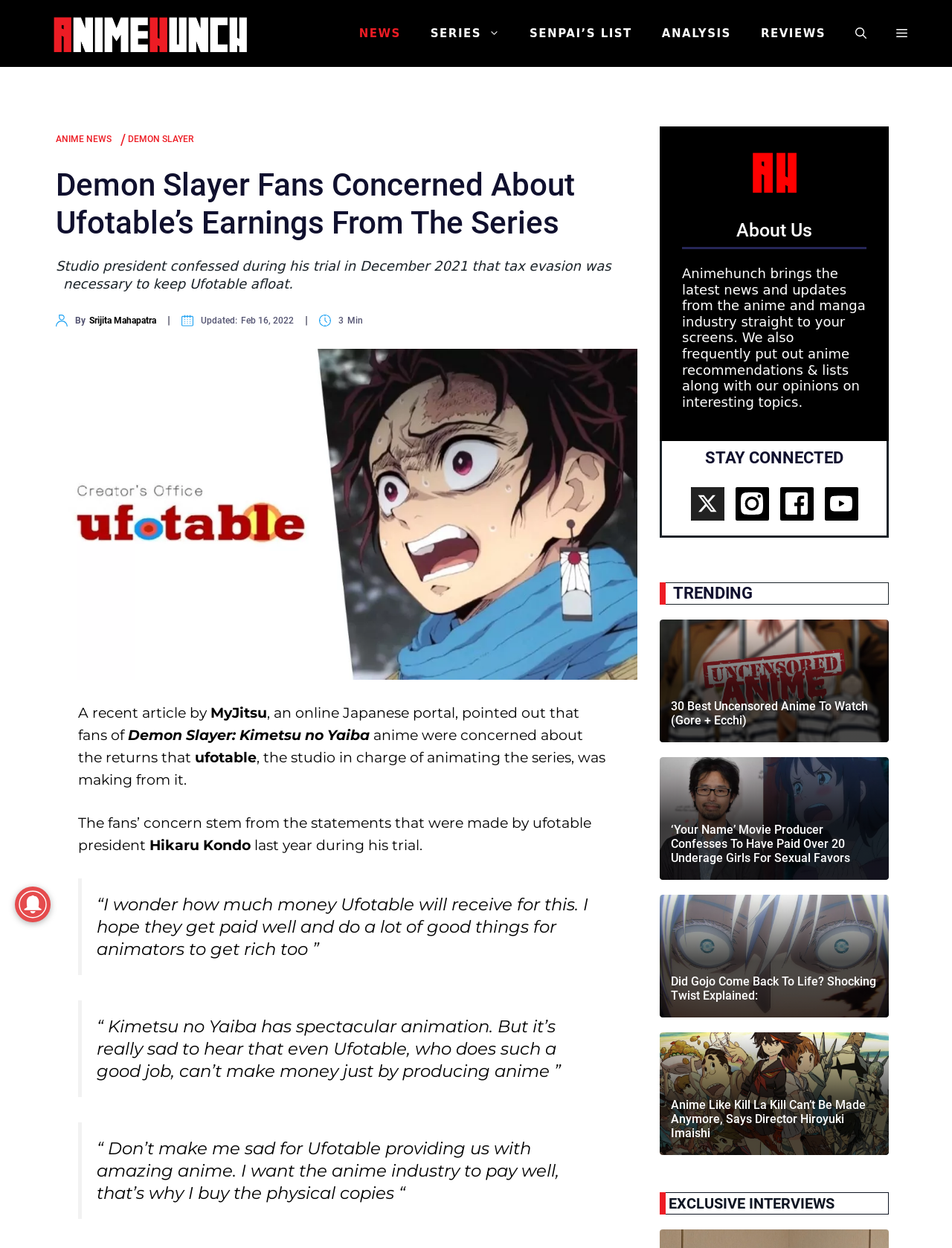What is the name of the anime series mentioned in the article?
Use the information from the screenshot to give a comprehensive response to the question.

I found the answer by reading the article content, specifically the sentence 'A recent article by MyJitsu, an online Japanese portal, pointed out that fans of Demon Slayer: Kimetsu no Yaiba anime were concerned about the returns that ufotable, the studio in charge of animating the series, was making from it.'